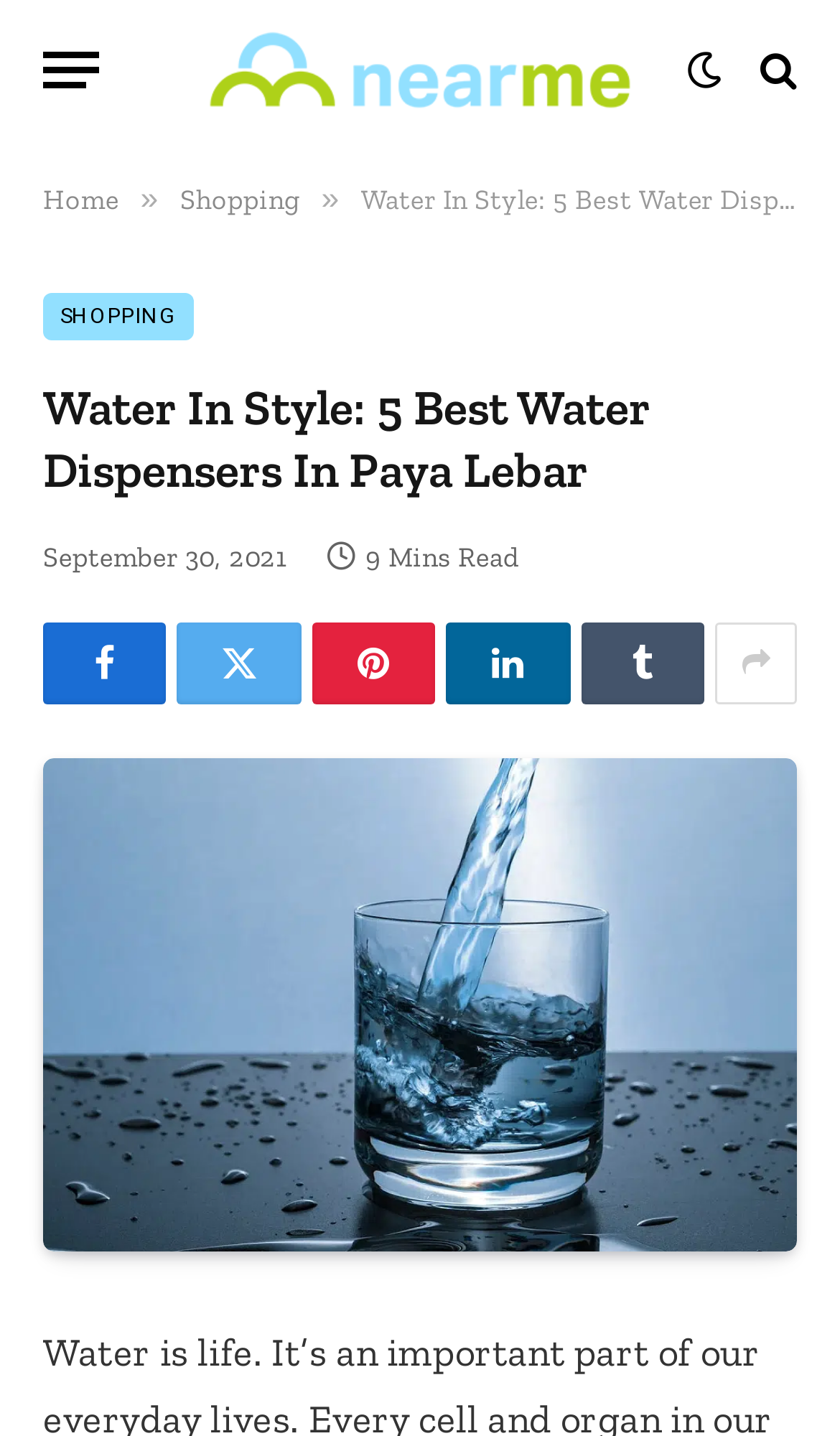Answer the question with a brief word or phrase:
How many social media links are there?

5